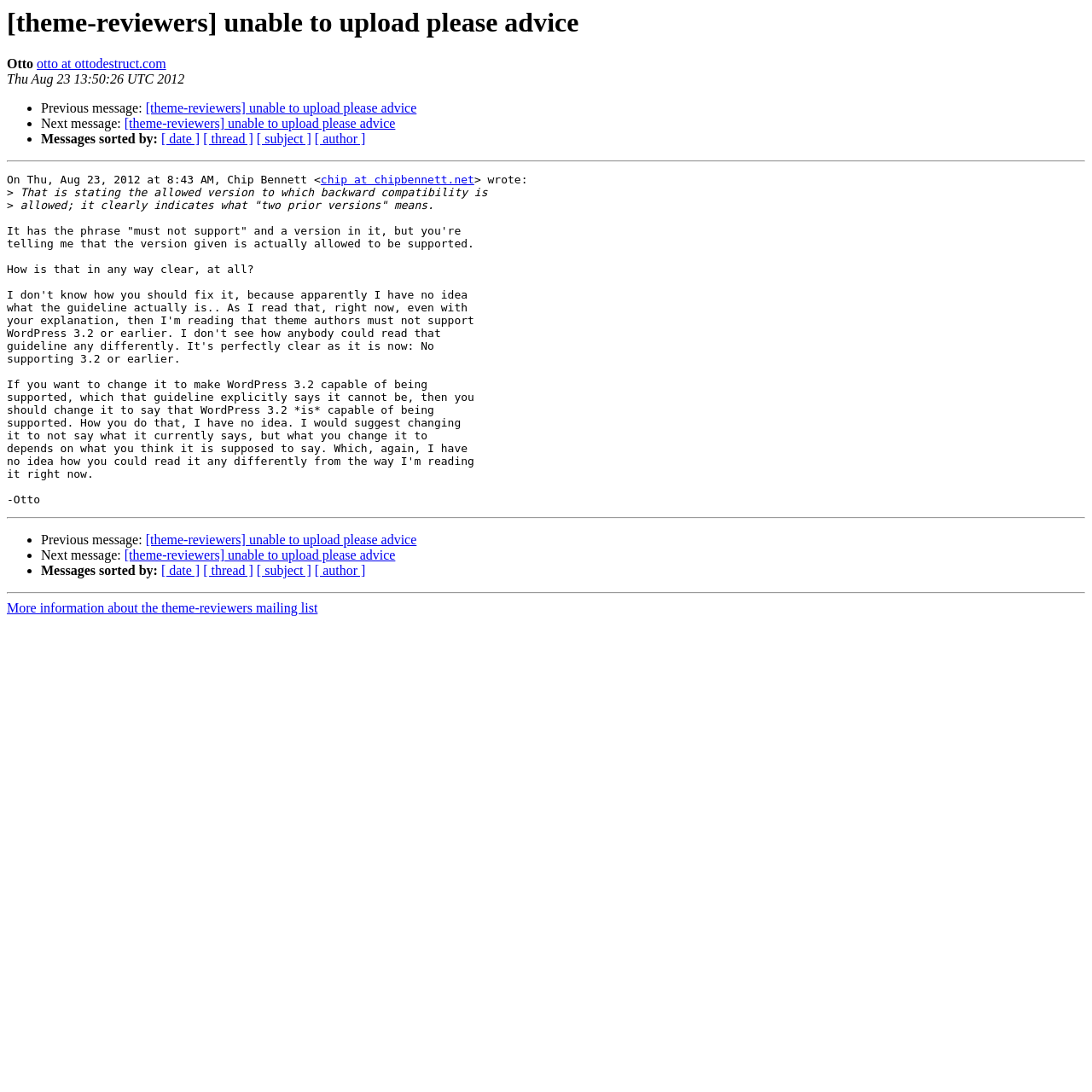Refer to the image and provide an in-depth answer to the question:
What is the date of the message?

The date of the message is Thu Aug 23 13:50:26 UTC 2012, which is mentioned below the author's name.